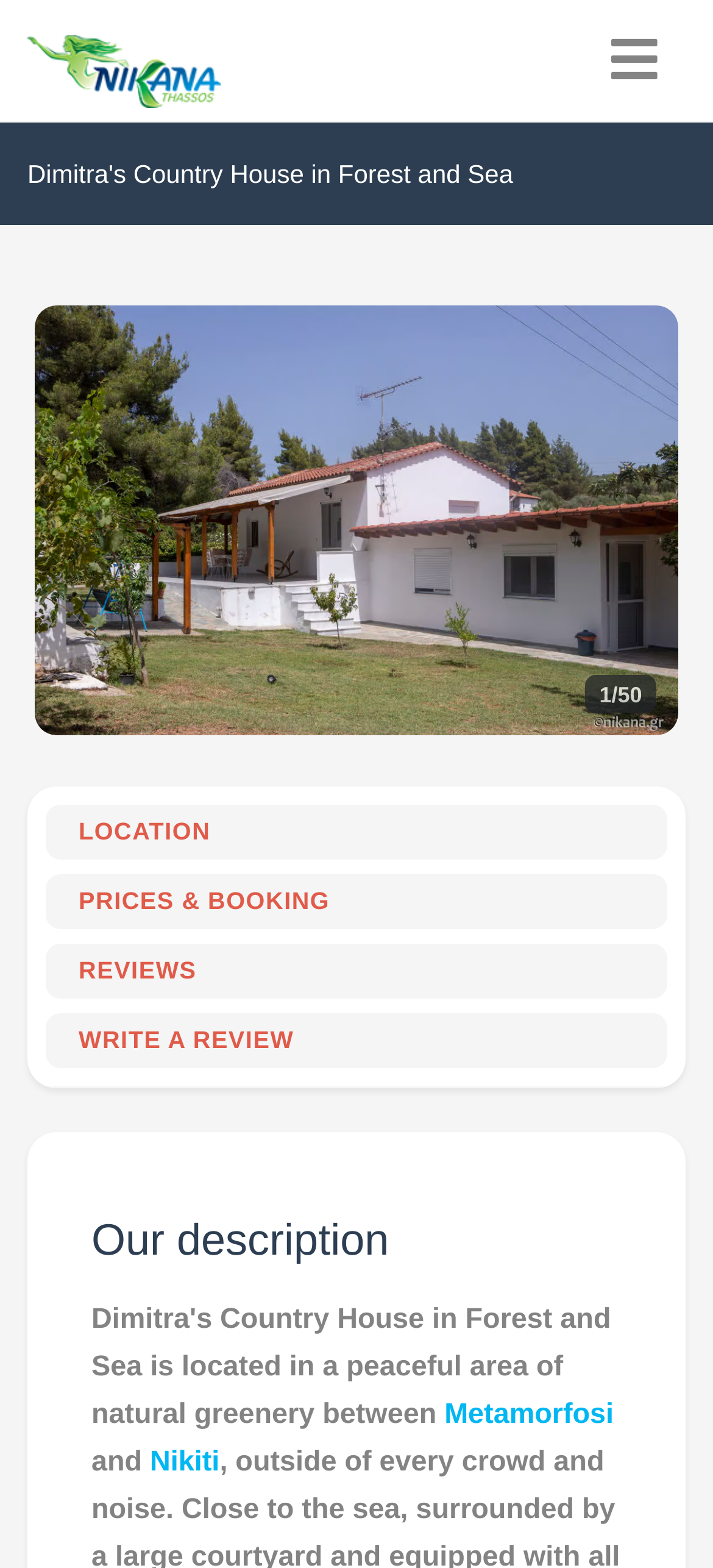Please specify the bounding box coordinates of the region to click in order to perform the following instruction: "Search for something".

None